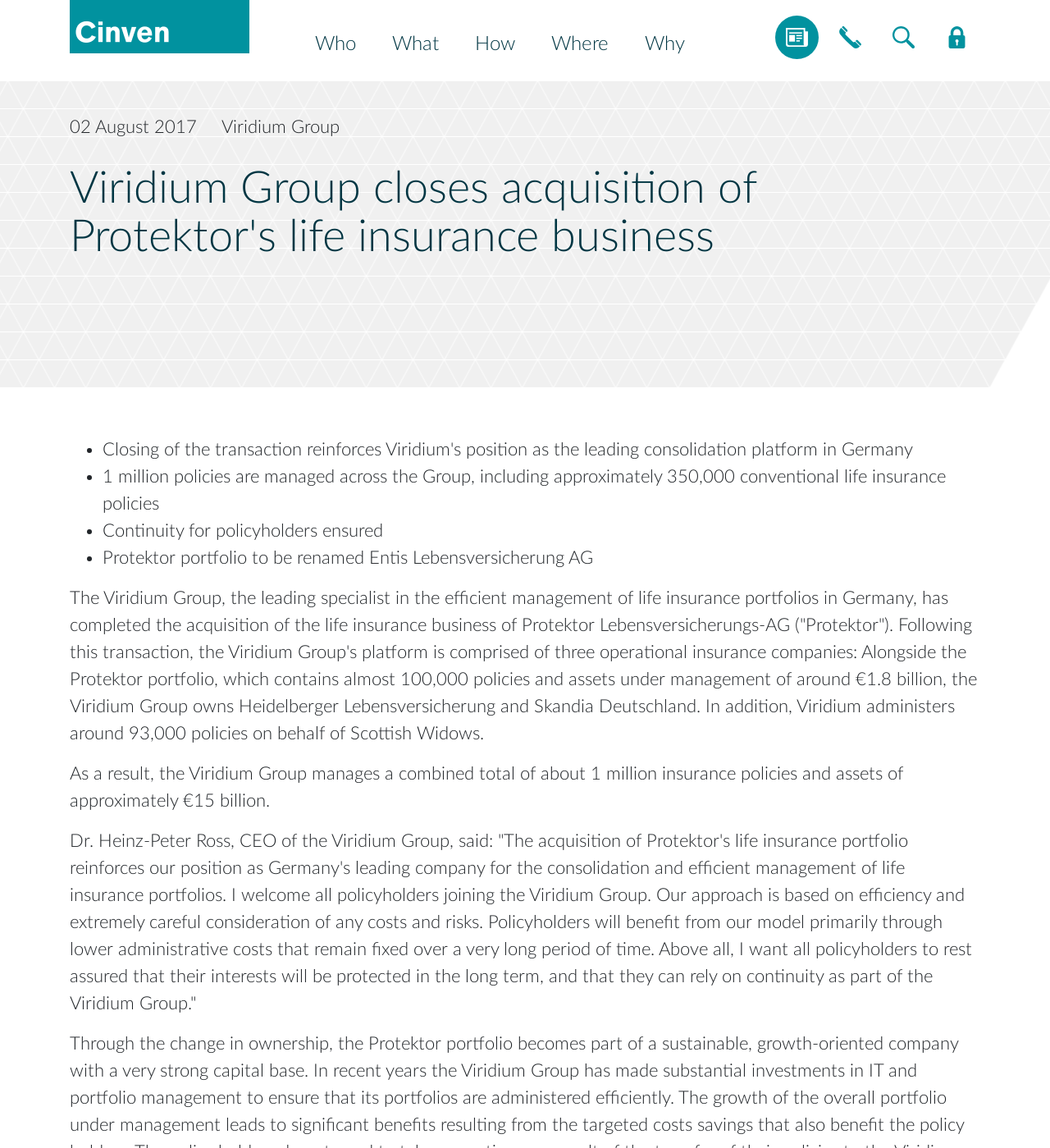Determine the webpage's heading and output its text content.

Viridium Group closes acquisition of Protektor's life insurance business